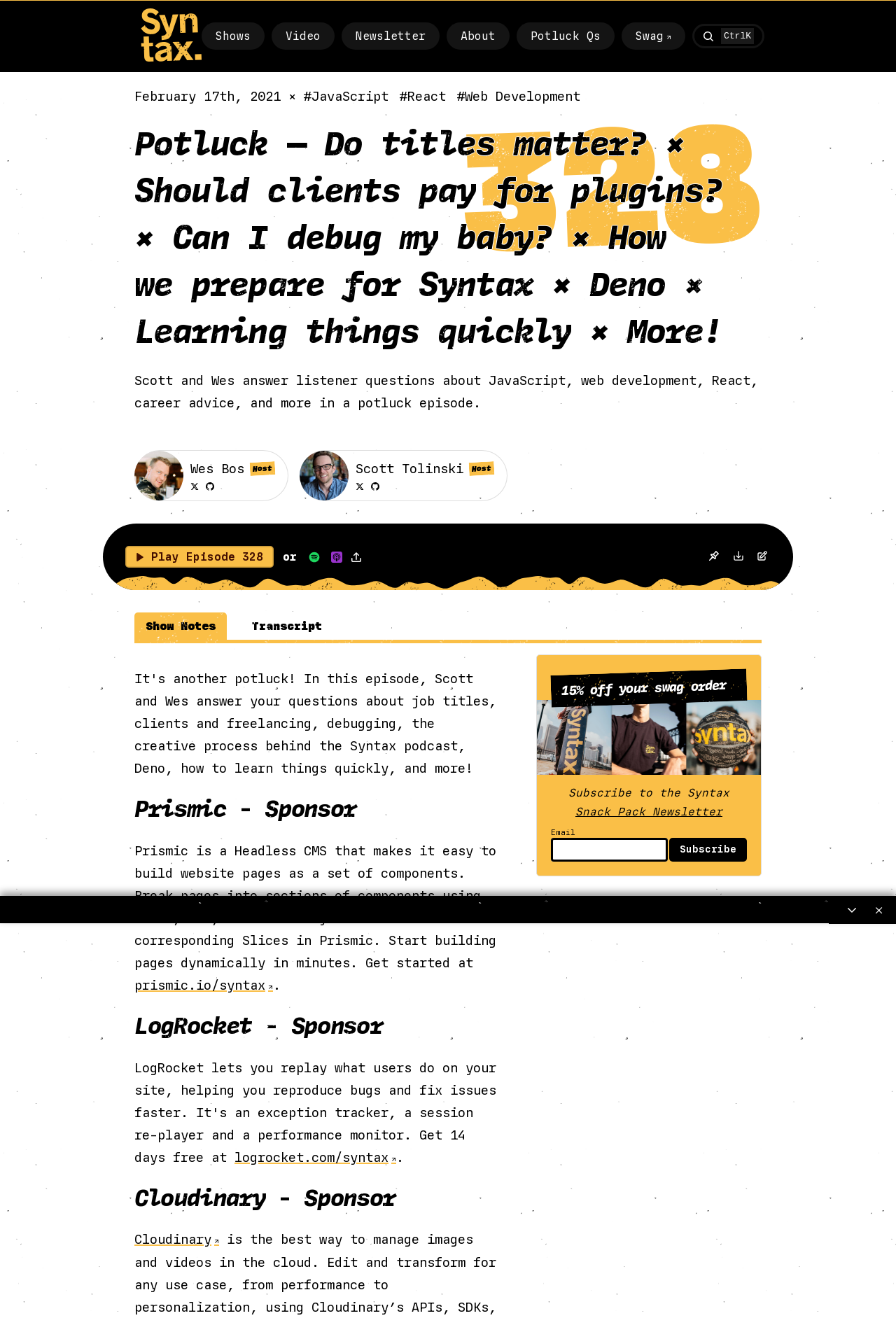Identify the bounding box coordinates of the element to click to follow this instruction: 'Click on the Syntax link'. Ensure the coordinates are four float values between 0 and 1, provided as [left, top, right, bottom].

[0.156, 0.039, 0.225, 0.049]